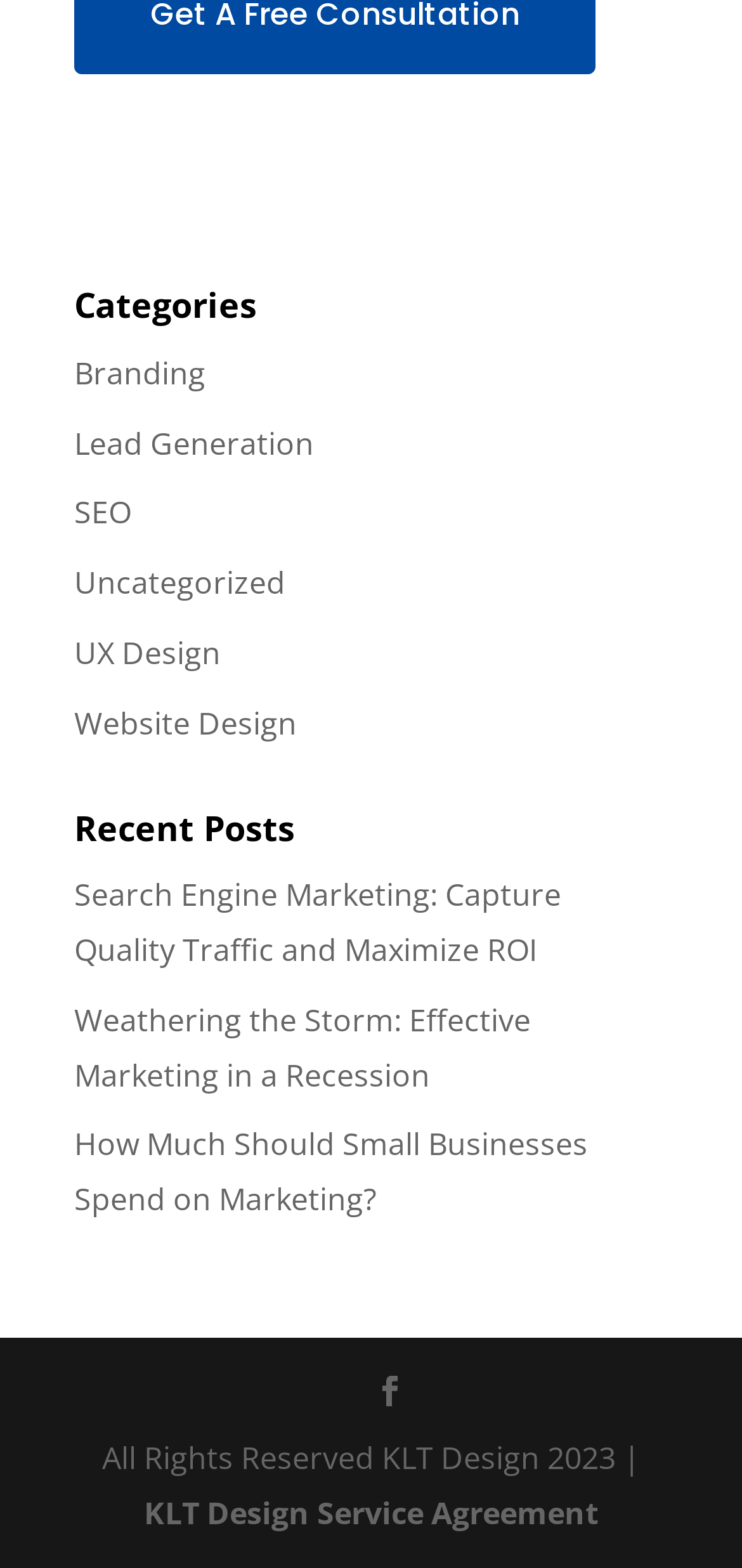Locate the bounding box coordinates of the clickable area needed to fulfill the instruction: "Read the 'Search Engine Marketing: Capture Quality Traffic and Maximize ROI' post".

[0.1, 0.557, 0.756, 0.619]